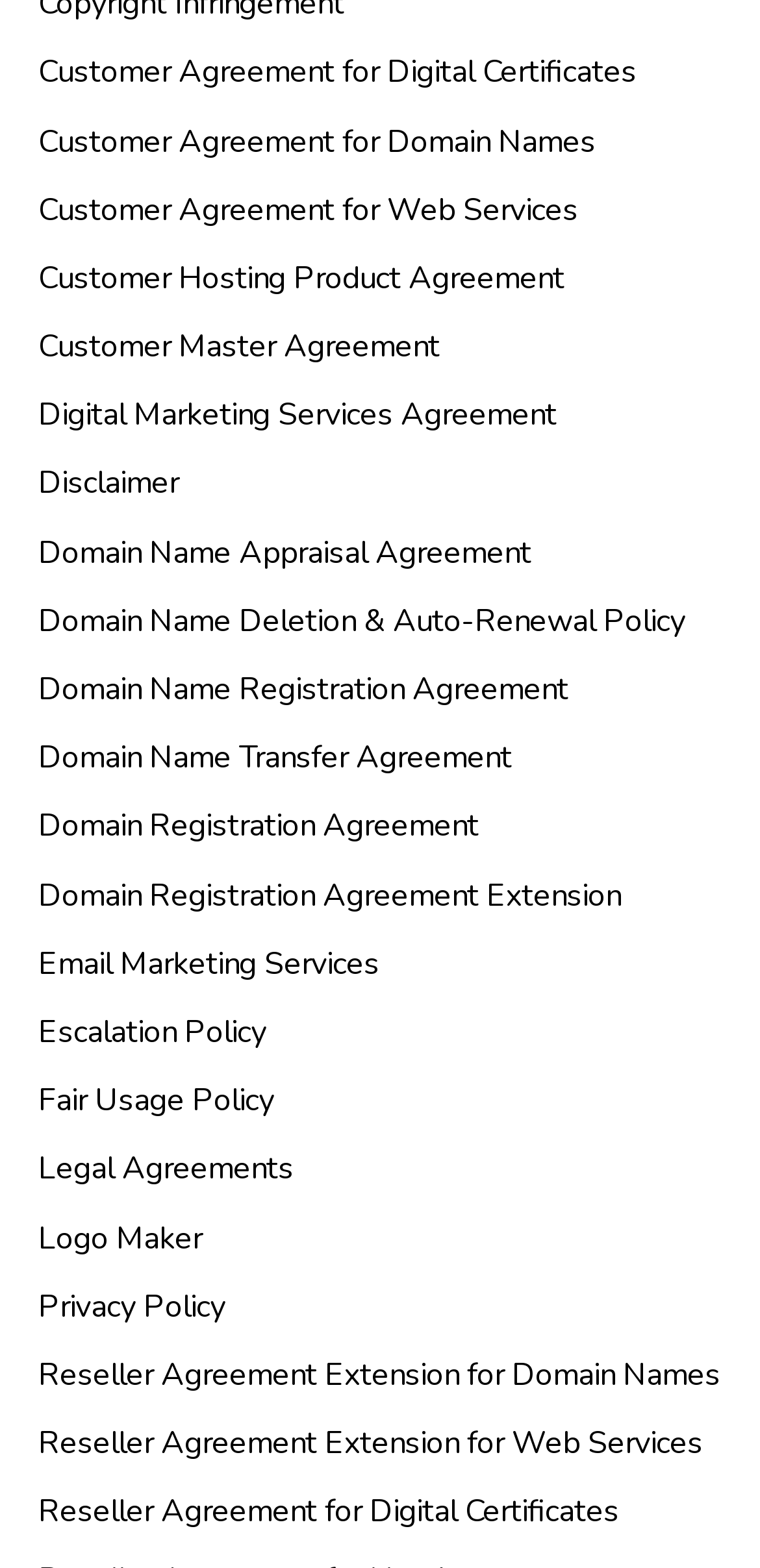Specify the bounding box coordinates for the region that must be clicked to perform the given instruction: "Read Disclaimer".

[0.05, 0.295, 0.235, 0.322]